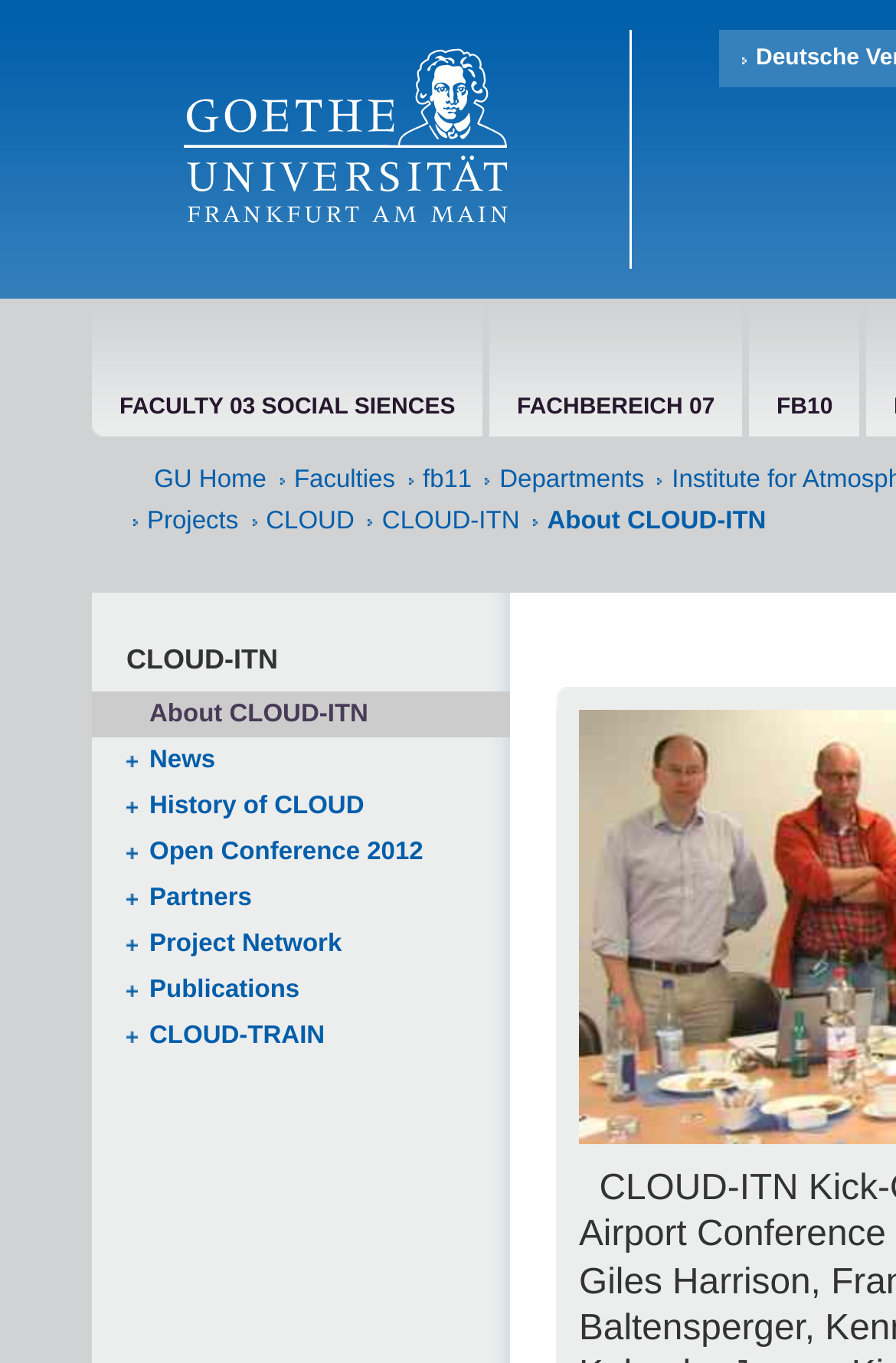Find the bounding box coordinates for the HTML element specified by: "Faculties".

[0.328, 0.342, 0.441, 0.362]